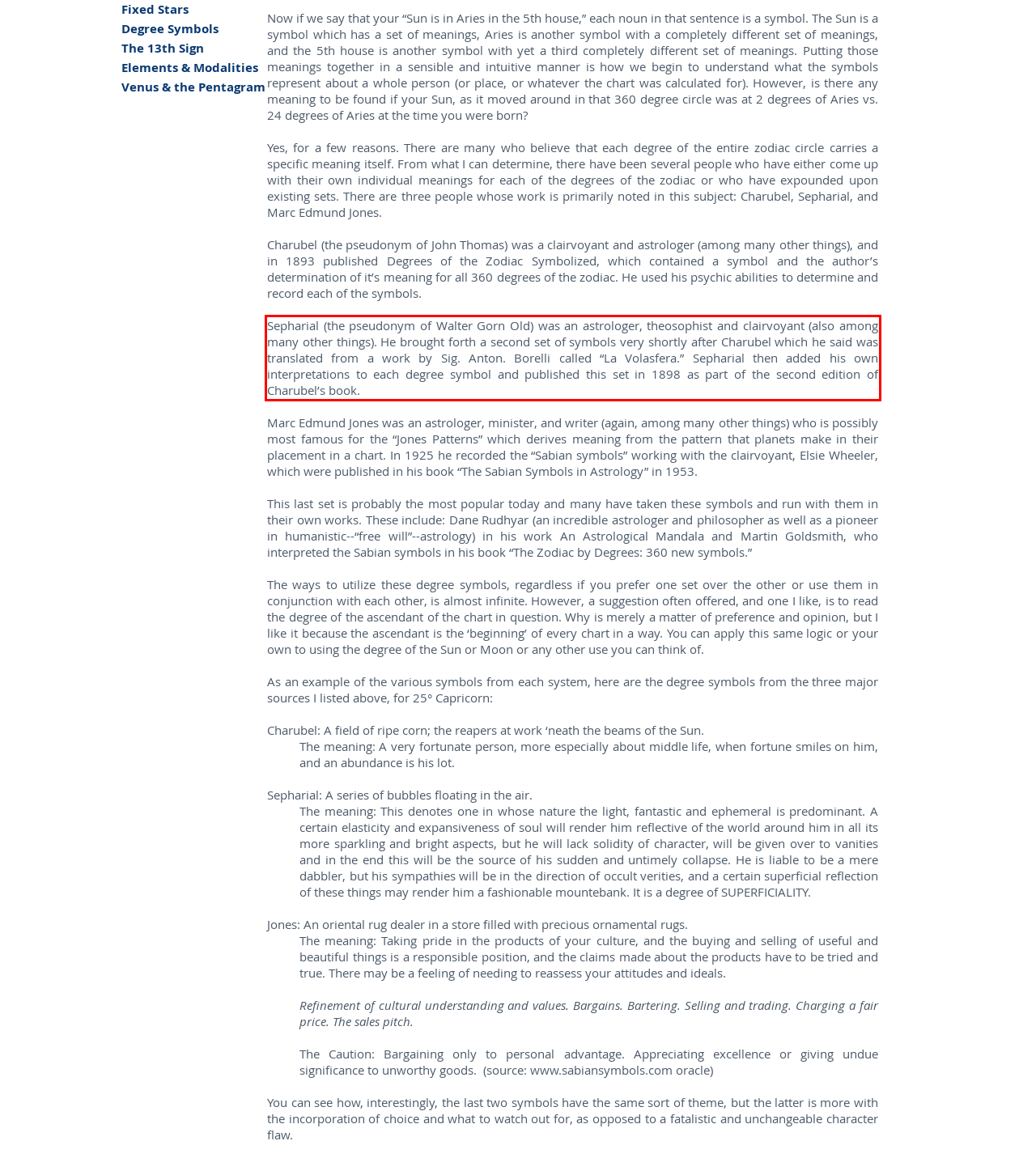Review the screenshot of the webpage and recognize the text inside the red rectangle bounding box. Provide the extracted text content.

Sepharial (the pseudonym of Walter Gorn Old) was an astrologer, theosophist and clairvoyant (also among many other things). He brought forth a second set of symbols very shortly after Charubel which he said was translated from a work by Sig. Anton. Borelli called “La Volasfera.” Sepharial then added his own interpretations to each degree symbol and published this set in 1898 as part of the second edition of Charubel’s book.